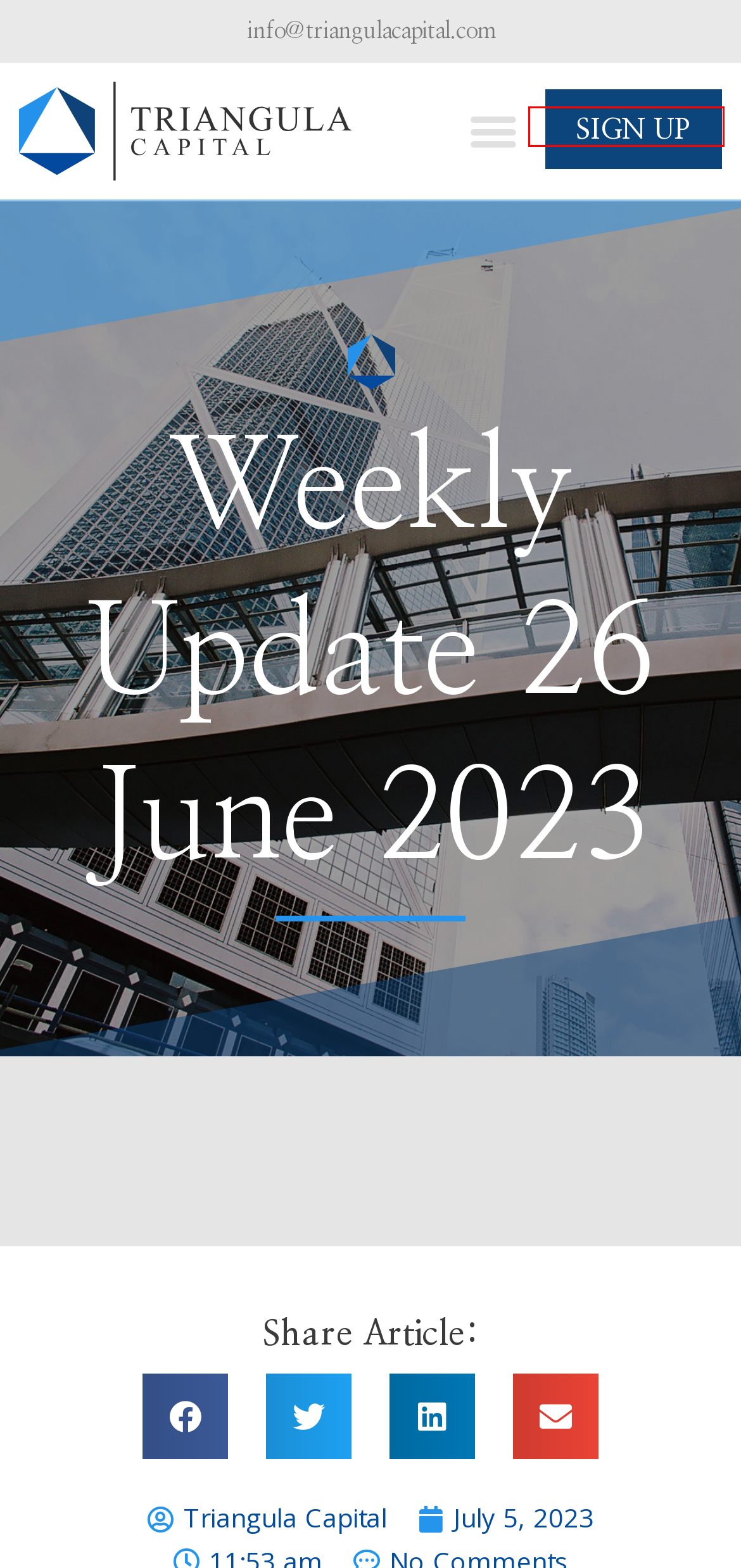Examine the screenshot of the webpage, which includes a red bounding box around an element. Choose the best matching webpage description for the page that will be displayed after clicking the element inside the red bounding box. Here are the candidates:
A. Underlying Inflation Gauge (Discontinued) - FEDERAL RESERVE BANK of NEW YORK
B. United States ISM Services Prices
C. Triangula Capital – Higher Risks for Higher Returns
D. eToro - Blocked
E. Triangula Capital – Triangula Capital
F. July 5, 2023 – Triangula Capital
G. Weekly Update 19 June 2023 – Triangula Capital
H. Weekly Update 3 July 2023 – Triangula Capital

C